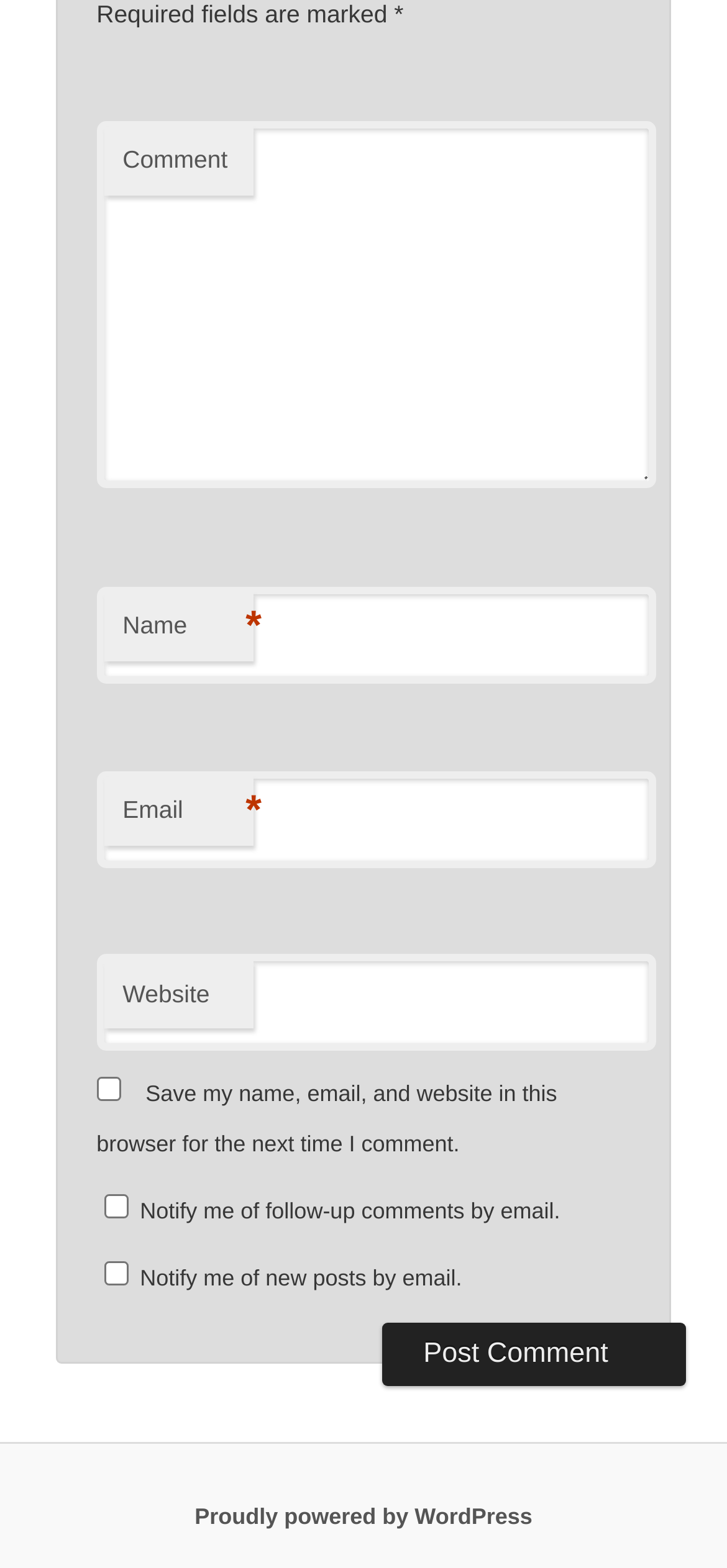What is the position of the 'Post Comment' button?
Use the information from the screenshot to give a comprehensive response to the question.

The 'Post Comment' button is located at the bottom right of the form, with its bounding box coordinates being [0.526, 0.843, 0.944, 0.884].